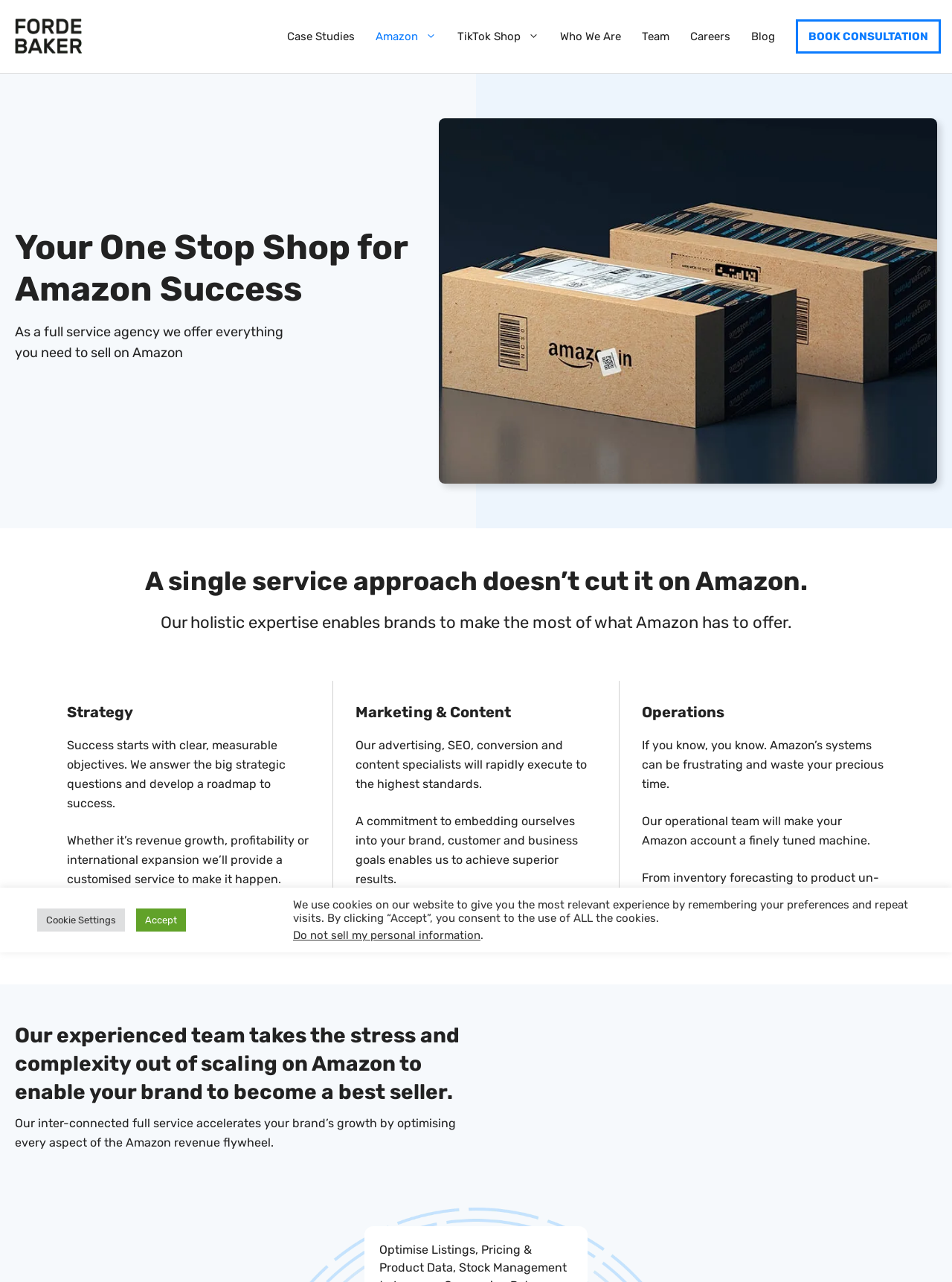Please identify the bounding box coordinates of the element that needs to be clicked to perform the following instruction: "Click the FordeBaker link".

[0.012, 0.022, 0.09, 0.033]